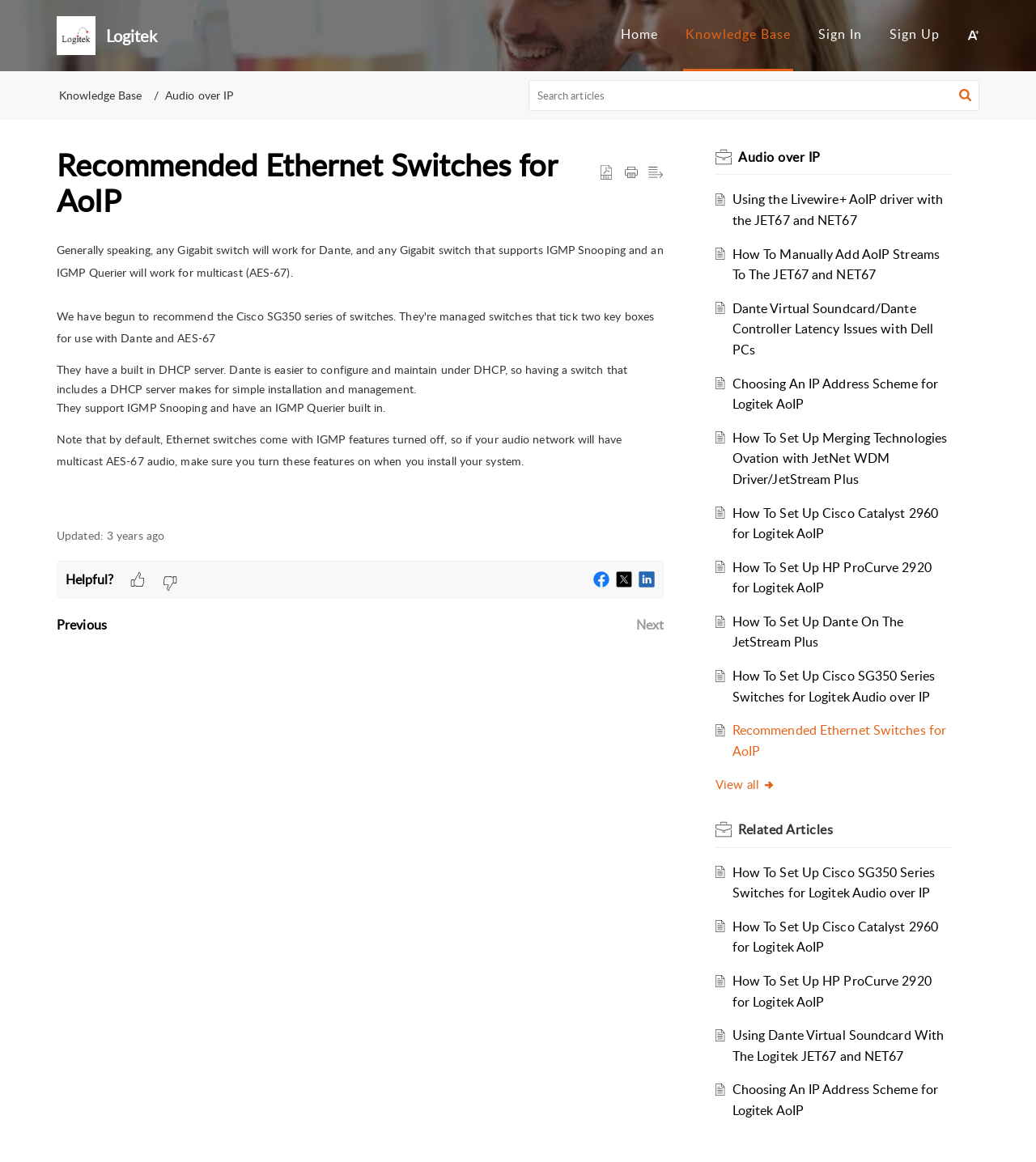Give a concise answer using one word or a phrase to the following question:
How many years ago was the article last updated?

3 years